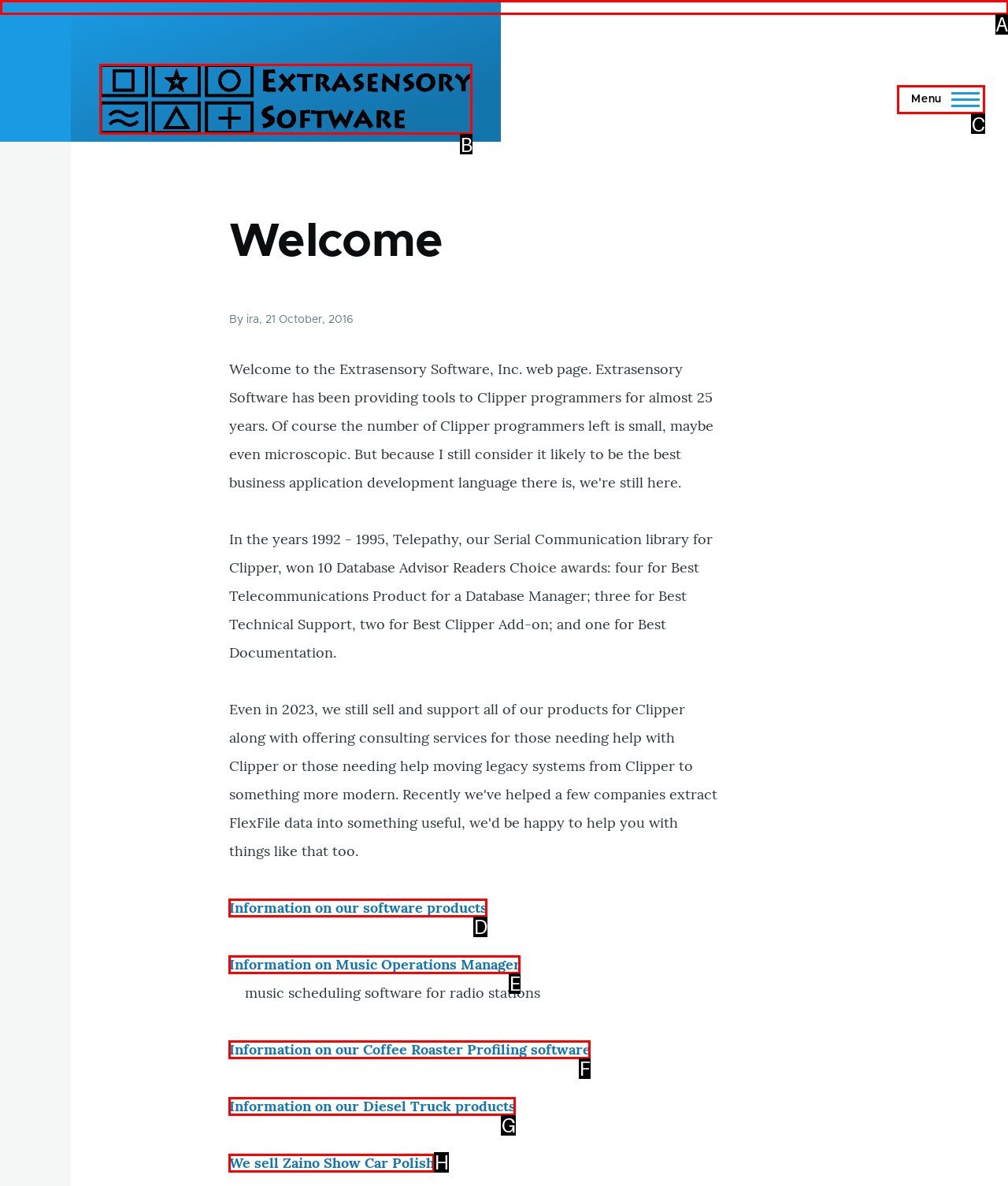Choose the UI element you need to click to carry out the task: Open the 'Main Menu'.
Respond with the corresponding option's letter.

C